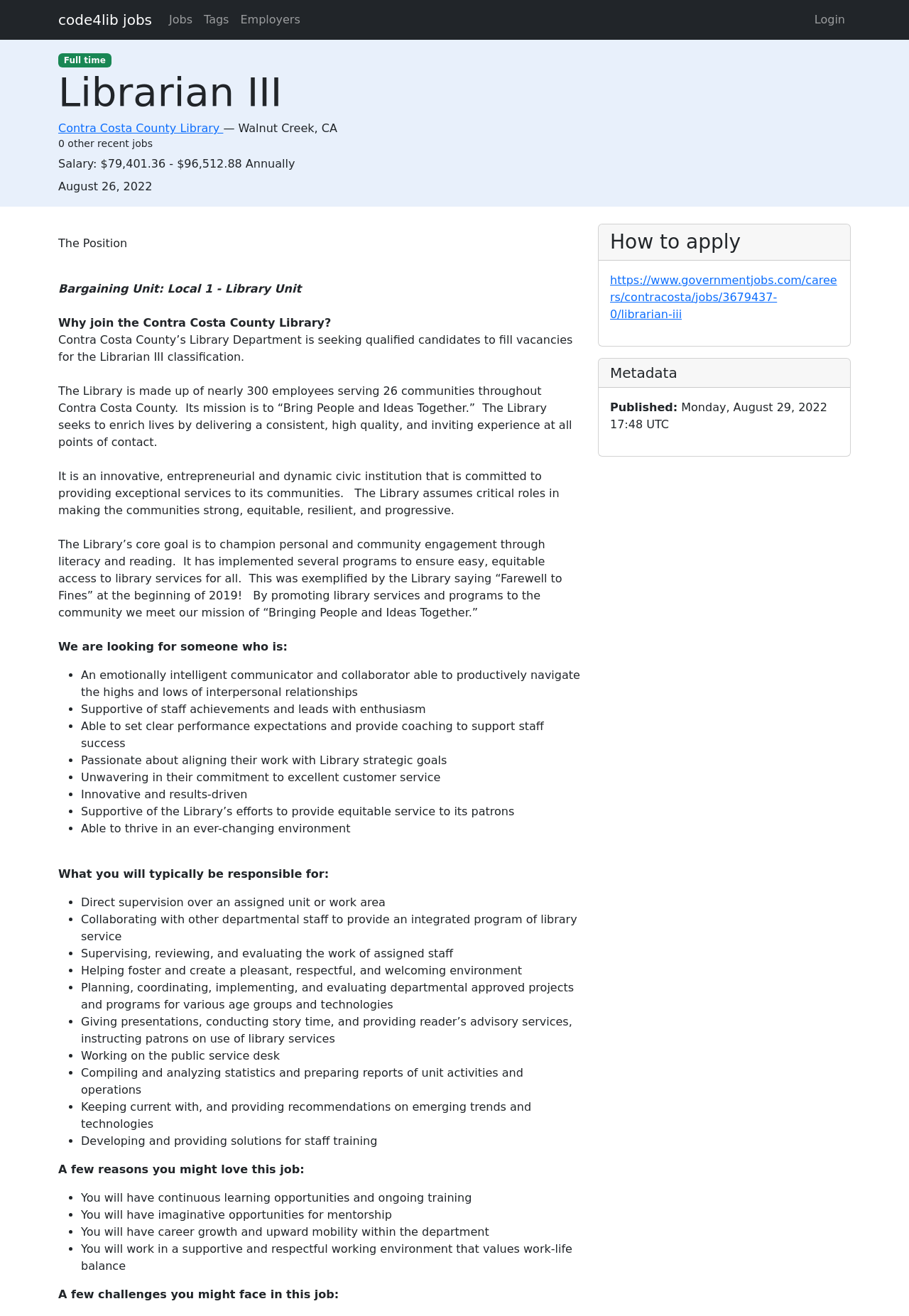Please predict the bounding box coordinates (top-left x, top-left y, bottom-right x, bottom-right y) for the UI element in the screenshot that fits the description: Contact us

None